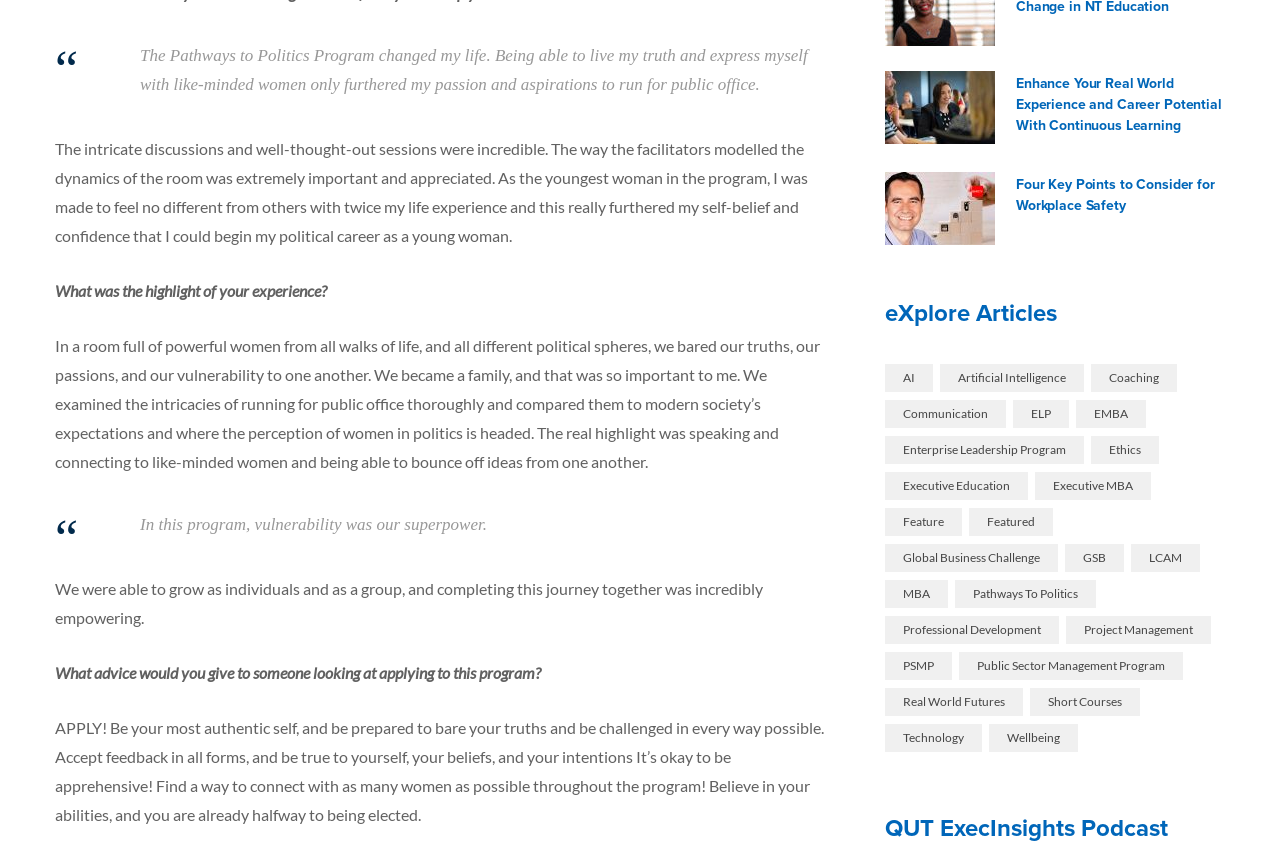Answer the question with a brief word or phrase:
What is the name of the person in the image?

Meg Purtell